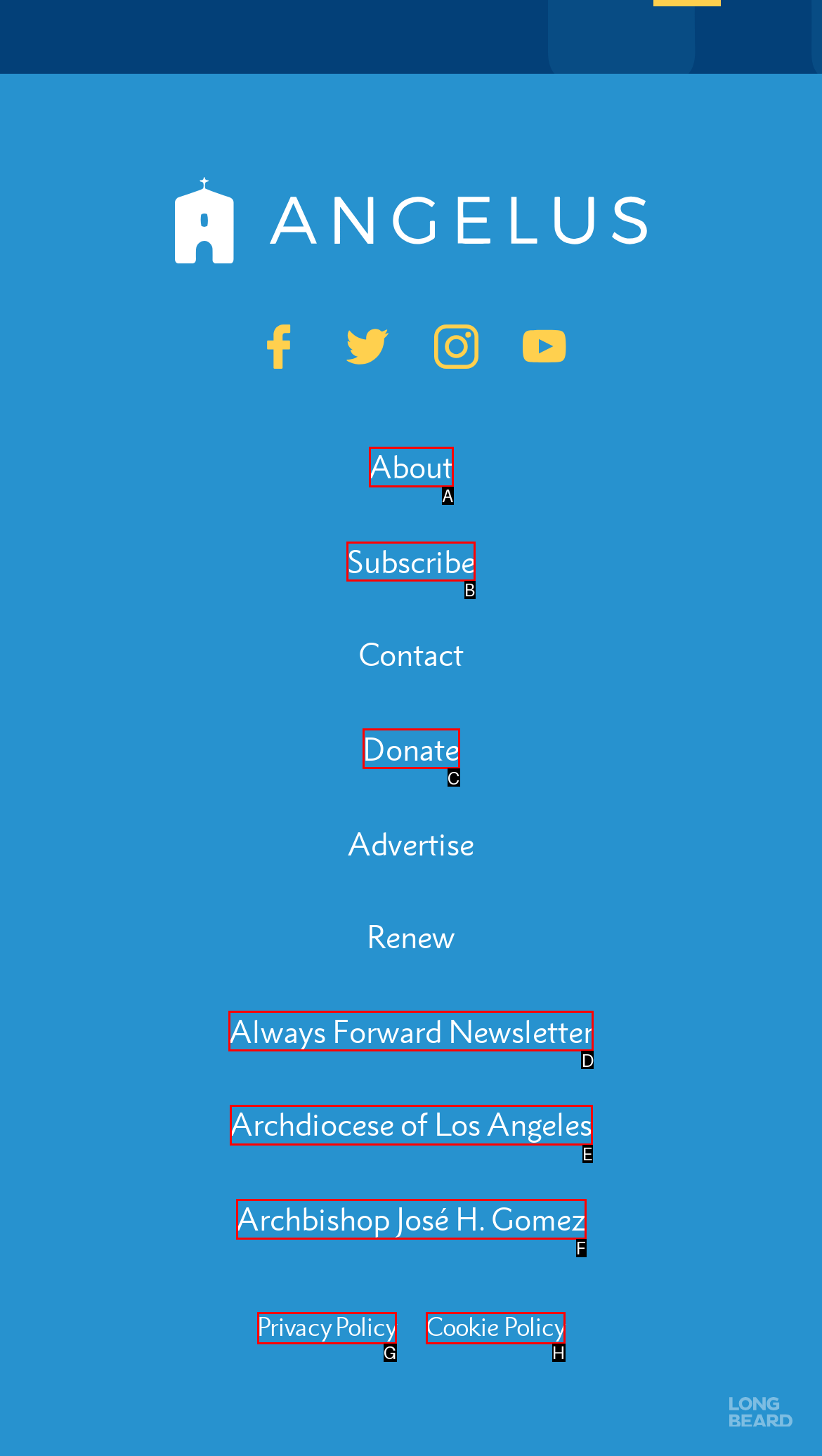Indicate the HTML element that should be clicked to perform the task: Subscribe to the newsletter Reply with the letter corresponding to the chosen option.

B